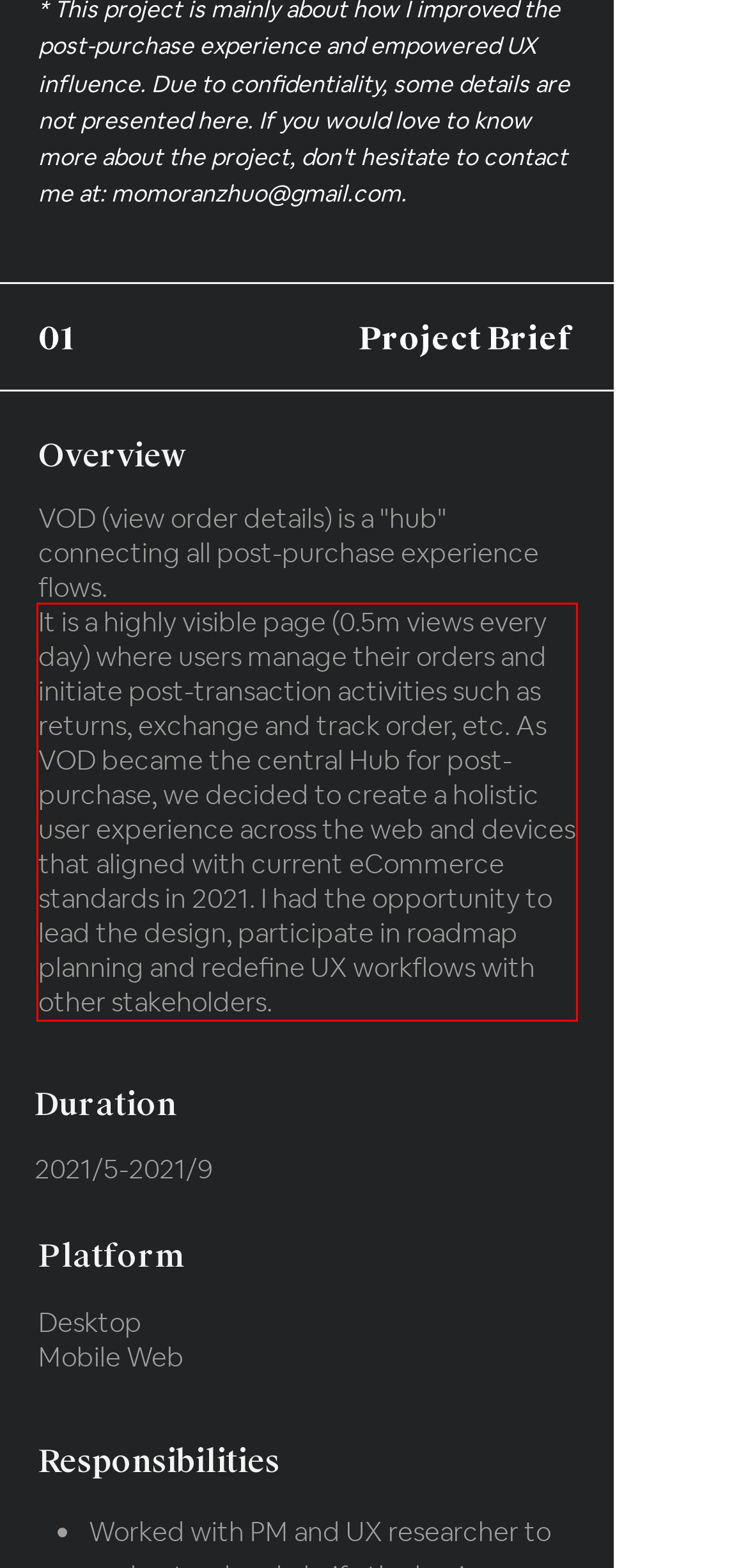You are looking at a screenshot of a webpage with a red rectangle bounding box. Use OCR to identify and extract the text content found inside this red bounding box.

It is a highly visible page (0.5m views every day) where users manage their orders and initiate post-transaction activities such as returns, exchange and ​​track order, etc. As VOD became the central Hub for post-purchase, we decided to create a holistic user experience across the web and devices that aligned with current eCommerce standards in 2021. I had the opportunity to lead the design, participate in roadmap planning and redefine UX workflows with other stakeholders.